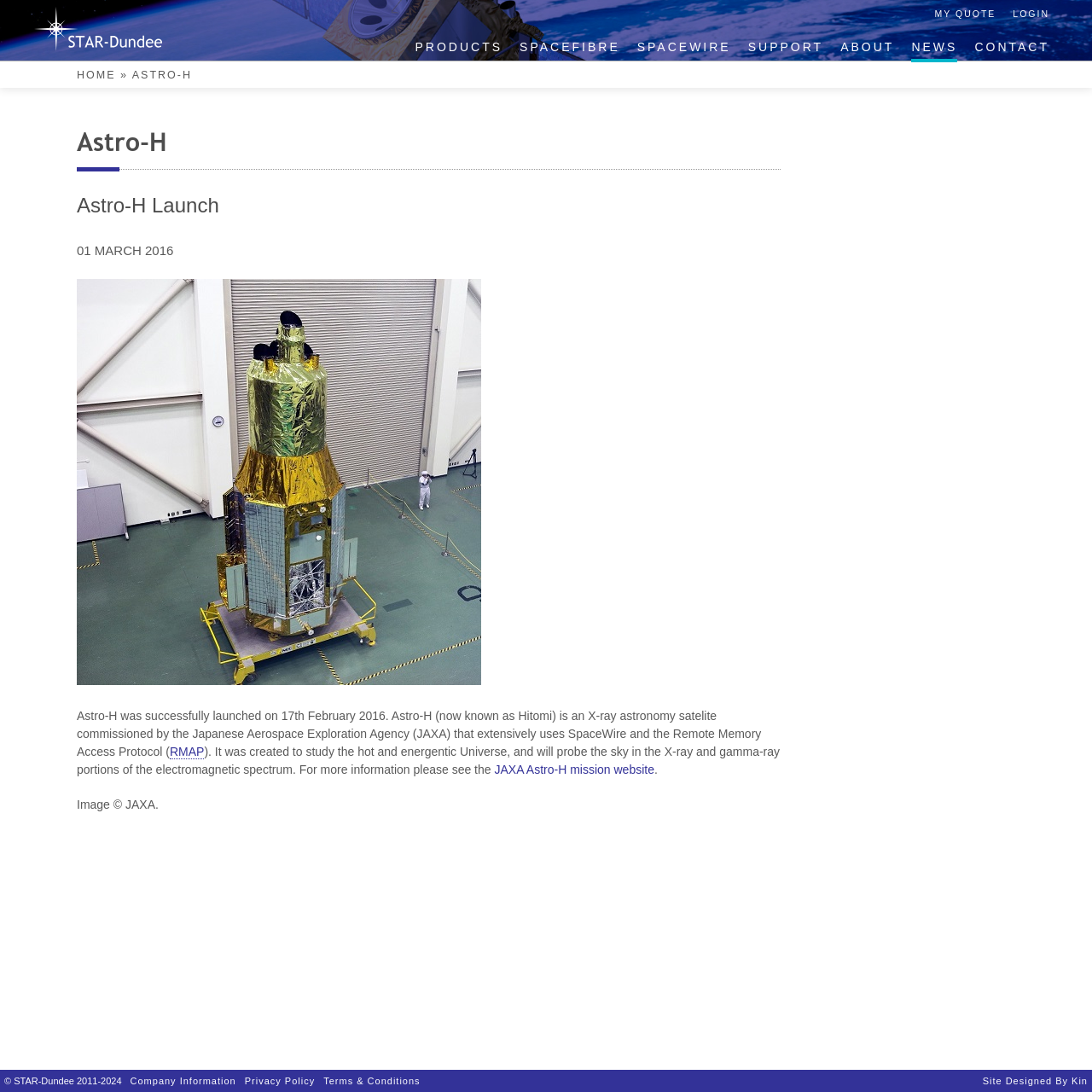Determine the bounding box coordinates of the target area to click to execute the following instruction: "go to STAR-Dundee homepage."

[0.031, 0.037, 0.148, 0.049]